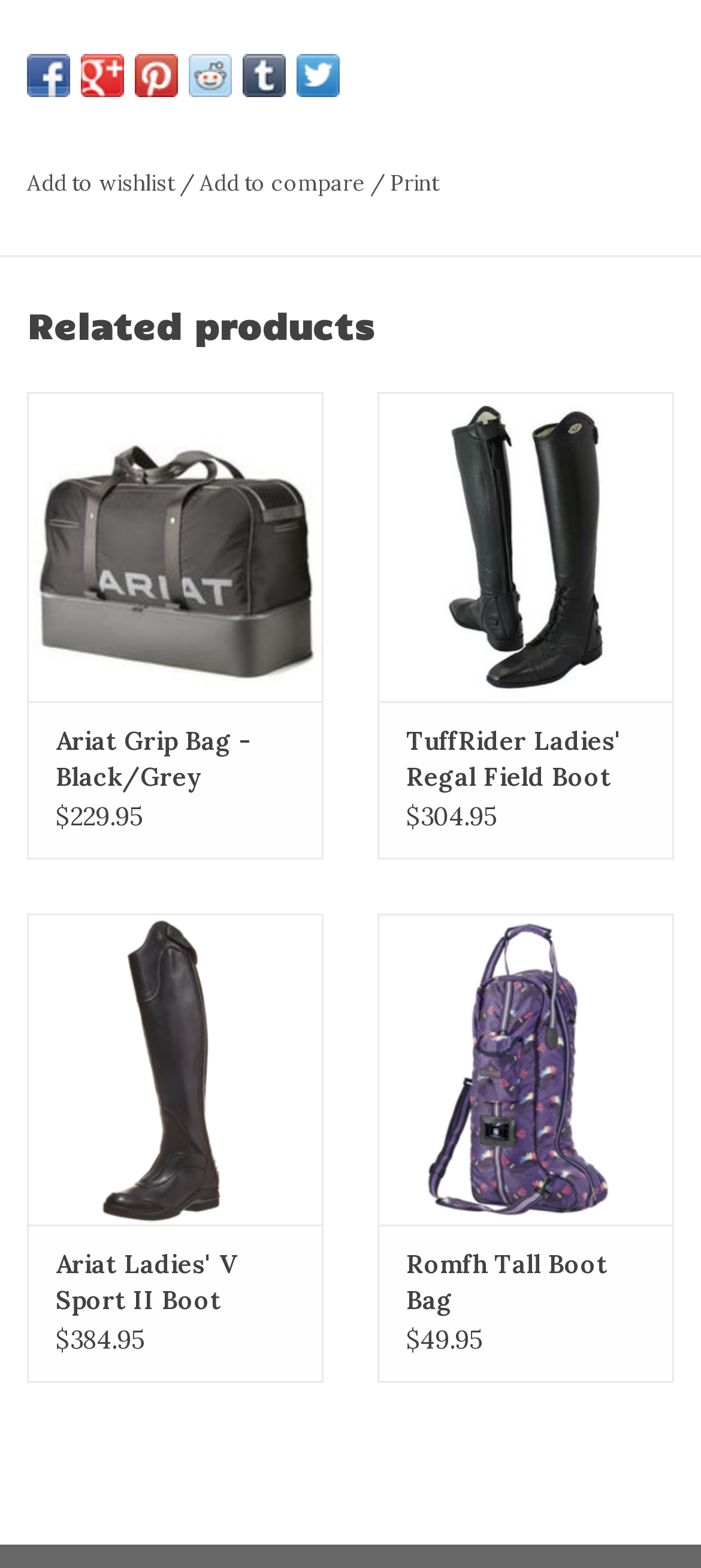Please examine the image and provide a detailed answer to the question: How many related products are listed?

The webpage lists four related products, namely Ariat Grip Bag - Black/Grey, TuffRider Ladies' Regal Field Boot, Ariat Ladies' V Sport II Boot, and Romfh Tall Boot Bag, which are displayed with their images and prices.